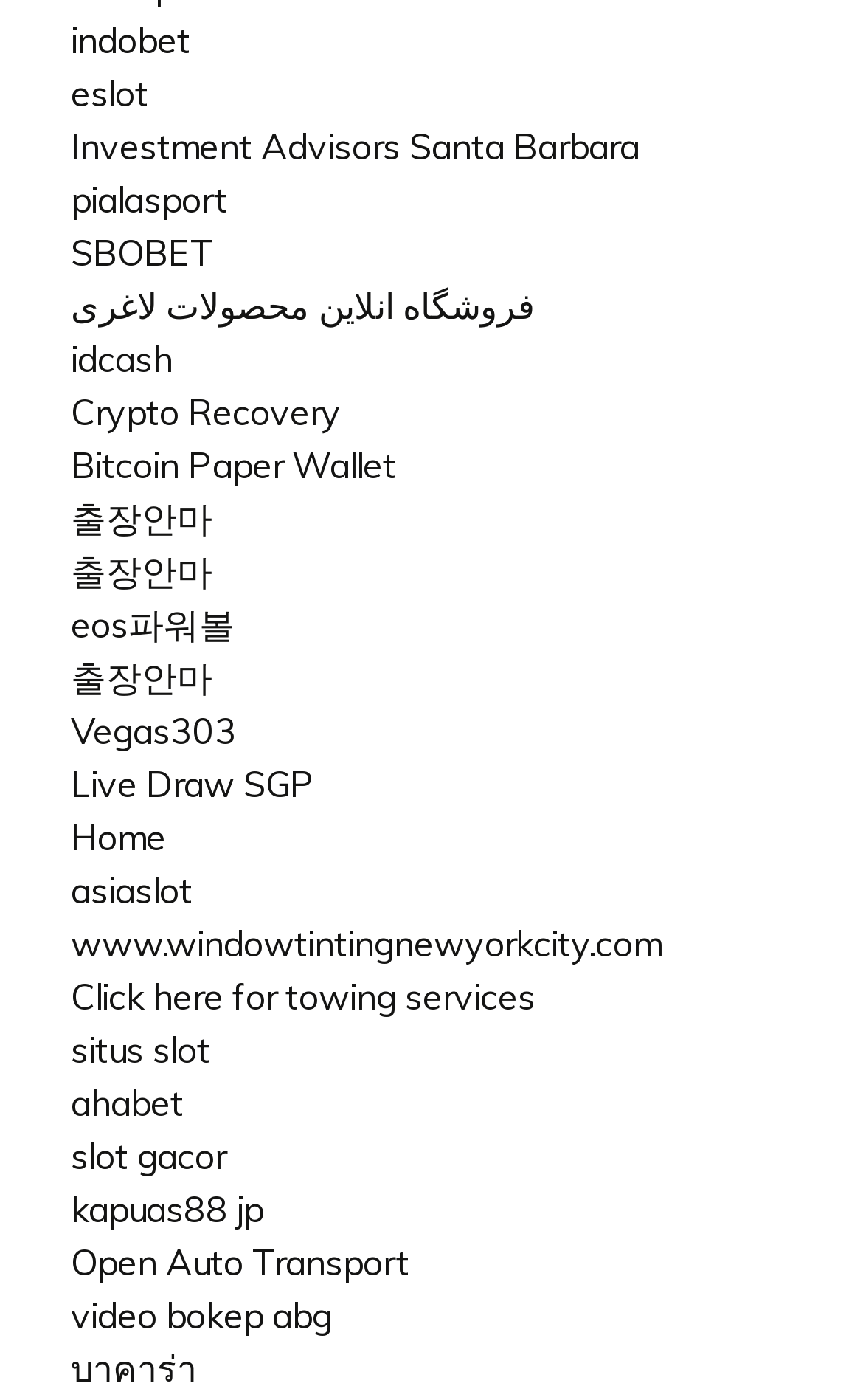Identify the bounding box coordinates of the element to click to follow this instruction: 'Click on the link to Vegas303'. Ensure the coordinates are four float values between 0 and 1, provided as [left, top, right, bottom].

[0.082, 0.506, 0.274, 0.538]